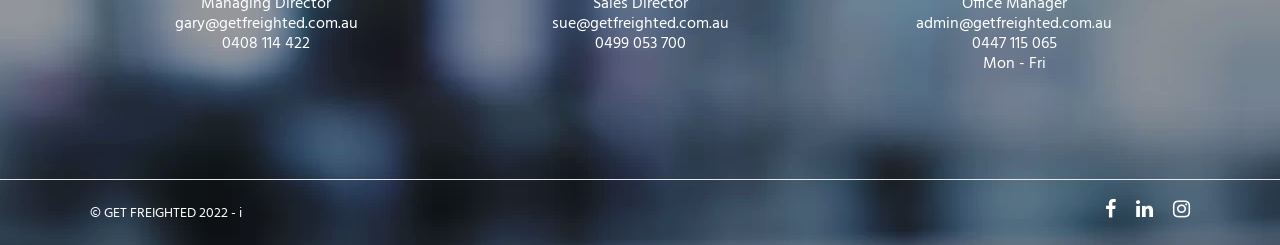What are the office hours?
Refer to the image and provide a thorough answer to the question.

I found a StaticText element with the text 'Mon - Fri' which is likely to indicate the office hours of the company.